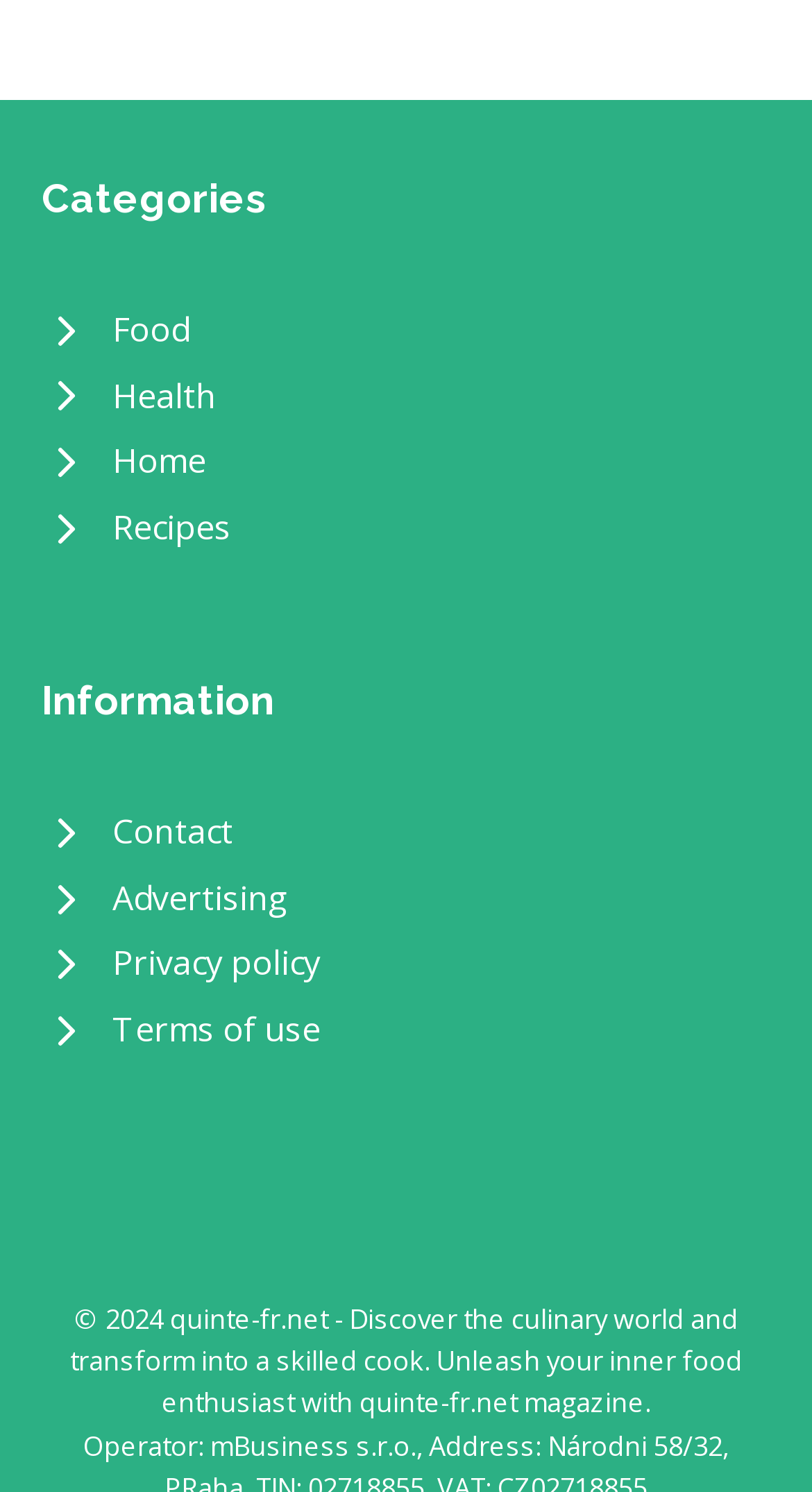Determine the bounding box for the HTML element described here: "Health". The coordinates should be given as [left, top, right, bottom] with each number being a float between 0 and 1.

[0.051, 0.244, 0.949, 0.288]